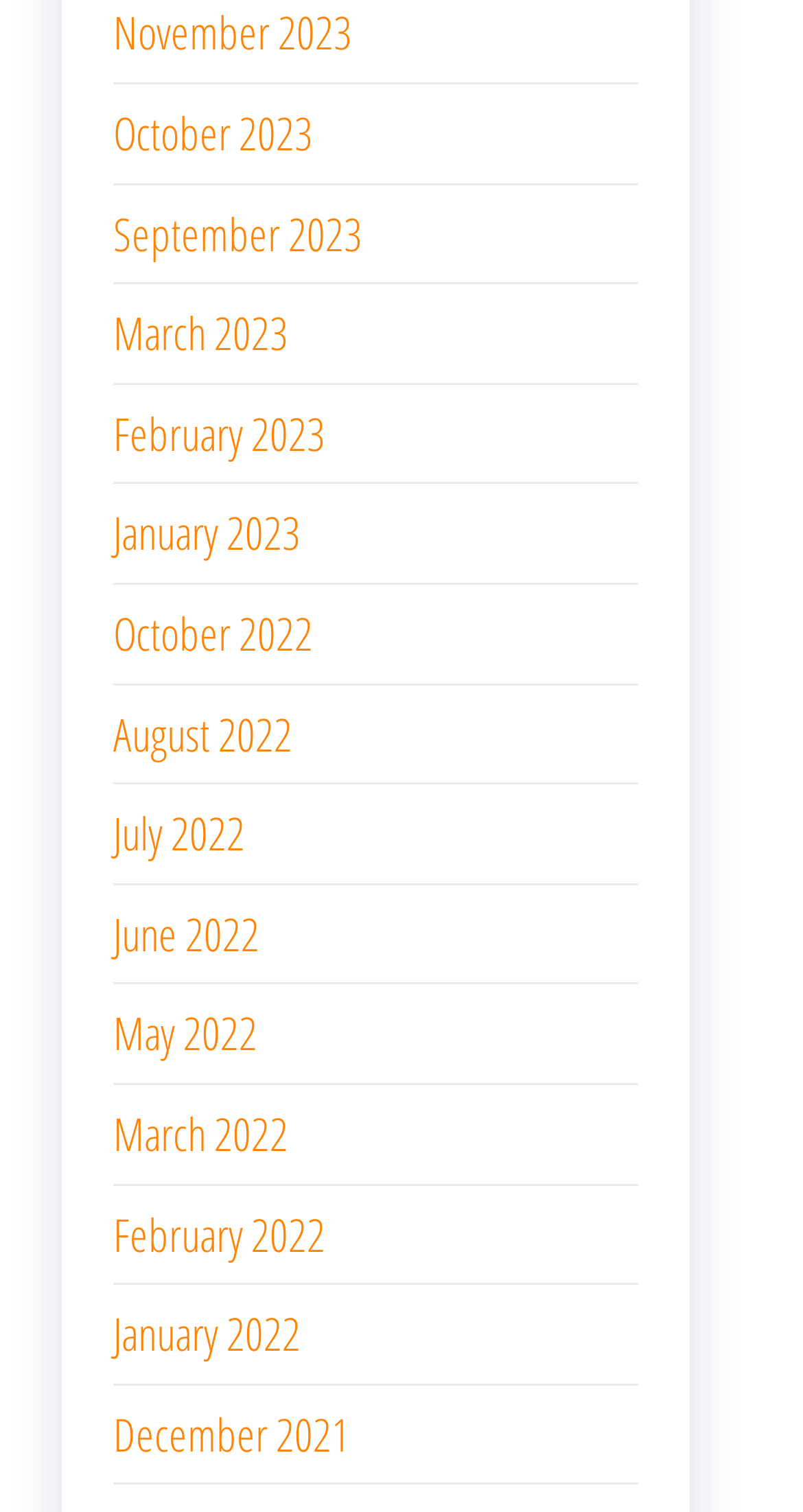Provide a single word or phrase answer to the question: 
What is the earliest month listed?

December 2021